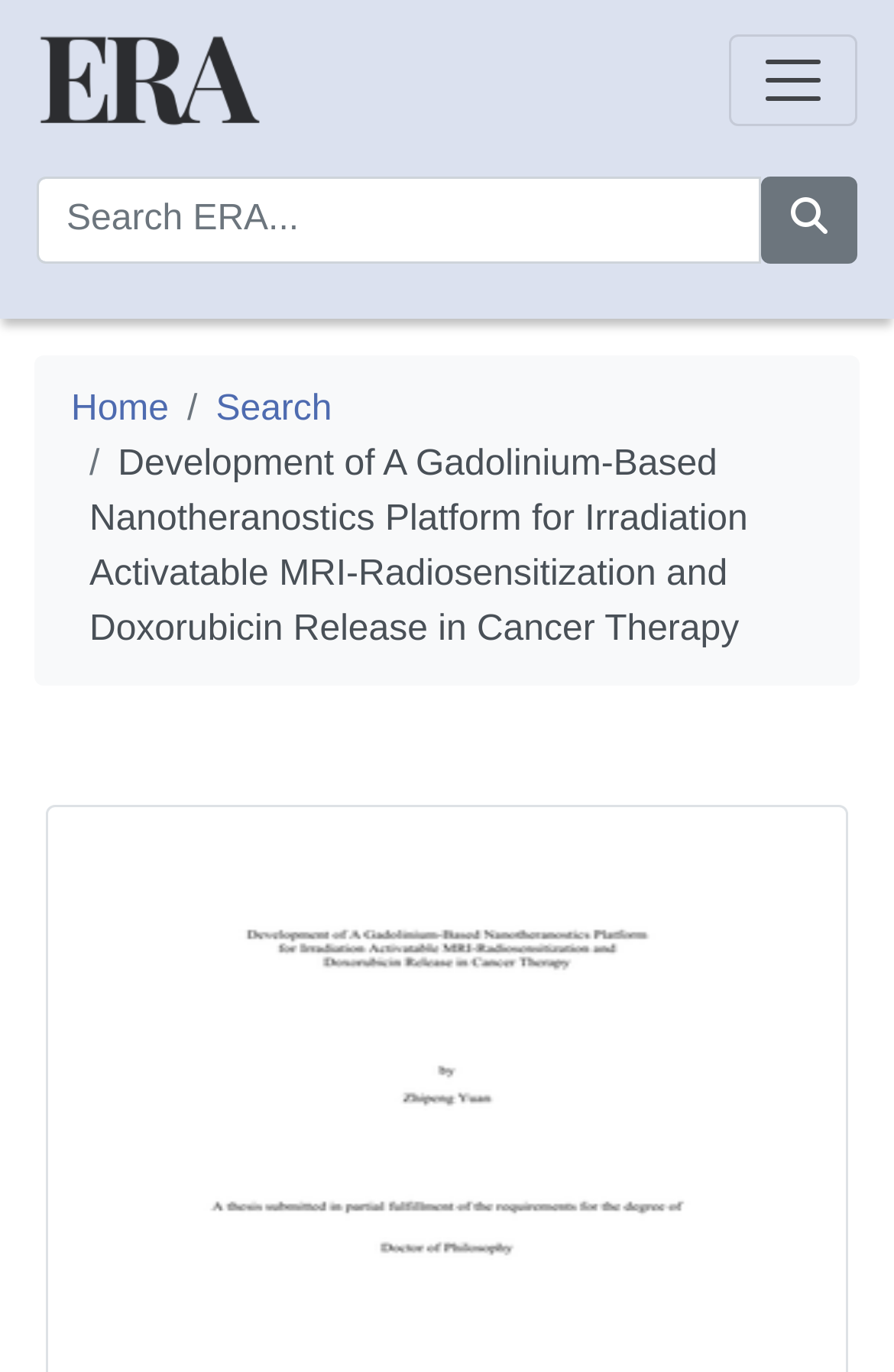Provide the bounding box coordinates of the HTML element described as: "Search". The bounding box coordinates should be four float numbers between 0 and 1, i.e., [left, top, right, bottom].

[0.241, 0.284, 0.371, 0.313]